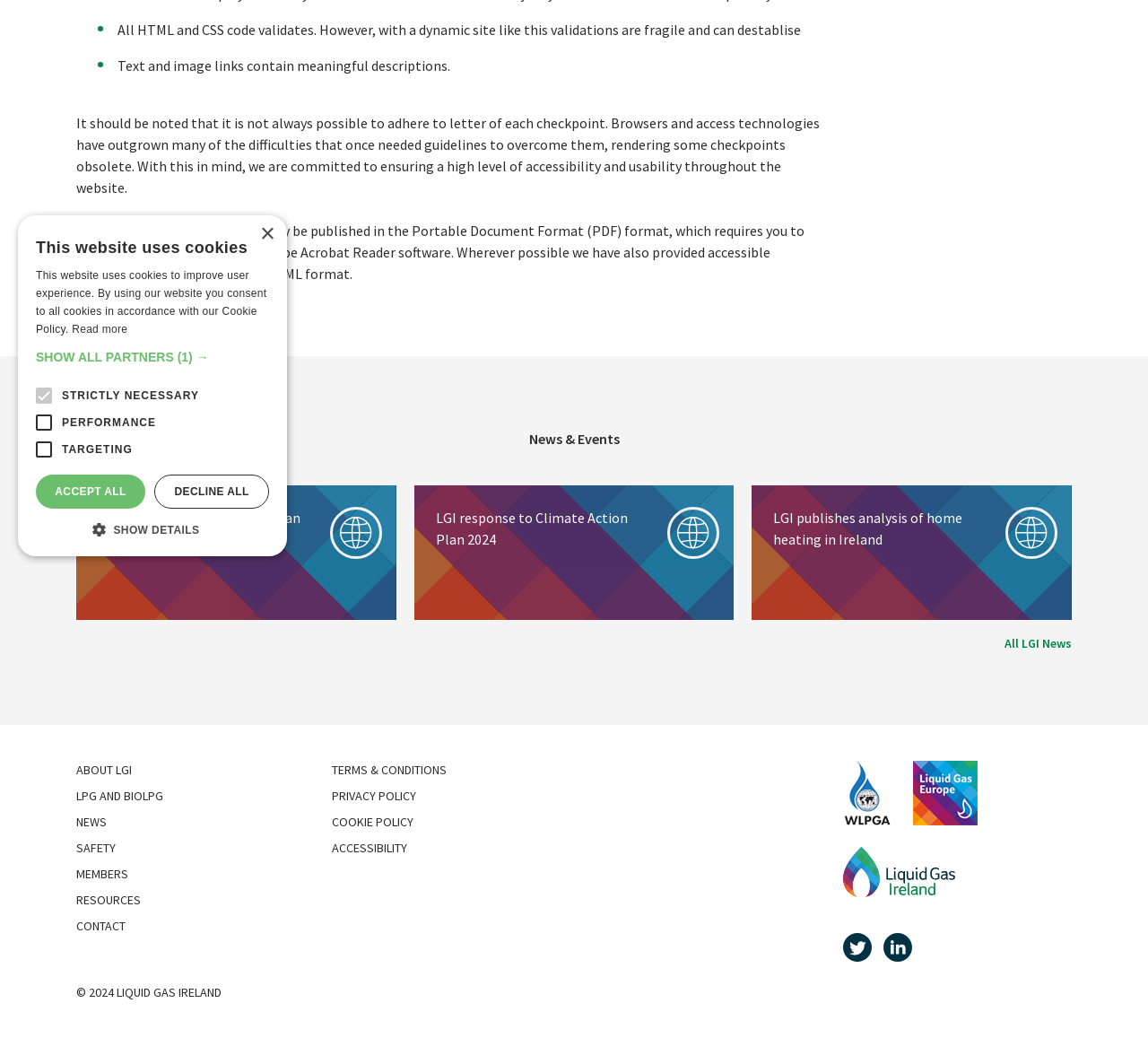Given the element description LPG and BioLPG, specify the bounding box coordinates of the corresponding UI element in the format (top-left x, top-left y, bottom-right x, bottom-right y). All values must be between 0 and 1.

[0.066, 0.758, 0.266, 0.776]